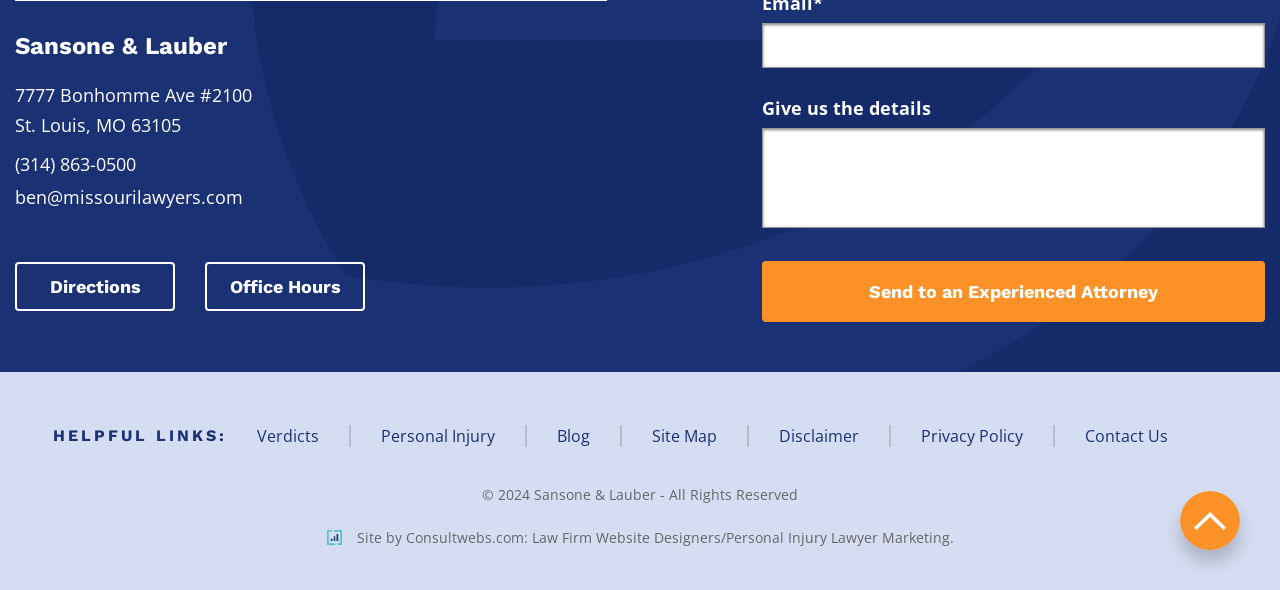Can you pinpoint the bounding box coordinates for the clickable element required for this instruction: "Click the 'Send to an Experienced Attorney' button"? The coordinates should be four float numbers between 0 and 1, i.e., [left, top, right, bottom].

[0.595, 0.442, 0.988, 0.545]